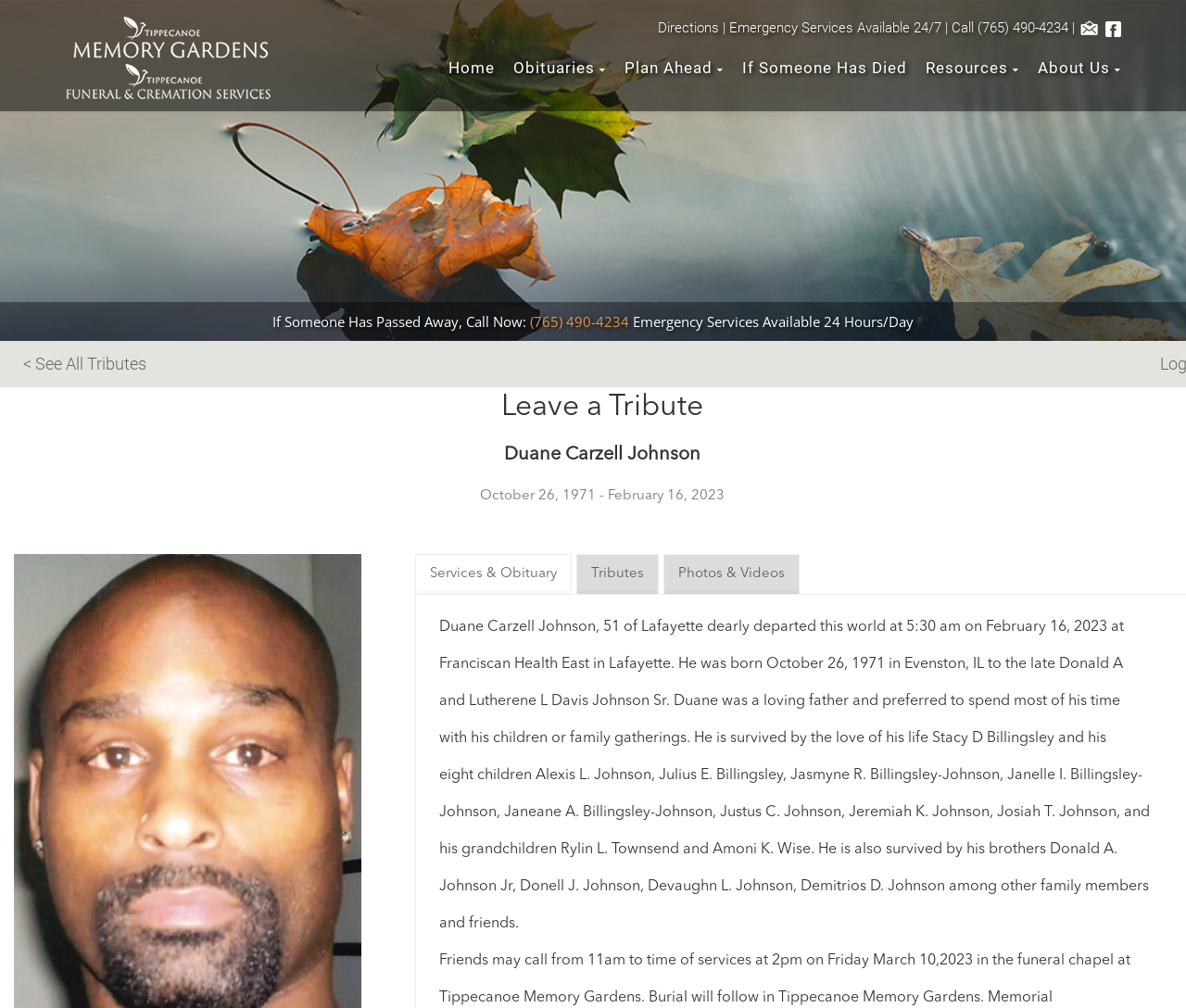Summarize the webpage in an elaborate manner.

This webpage is an obituary page for Duane Carzell Johnson, who passed away on February 16, 2023. At the top of the page, there is a logo and a link to "Tippecanoe Memory Gardens" on the left, and a navigation menu with links to "Directions", "Emergency Services Available 24/7", and social media icons on the right.

Below the navigation menu, there is a section with a heading "If Someone Has Passed Away, Call Now:" followed by a phone number and a brief description of the emergency services available. 

The main content of the page is divided into sections, with tabs for "Services & Obituary", "Tributes", and "Photos & Videos". The "Services & Obituary" section is currently selected, and it displays a brief biography of Duane Carzell Johnson, including his birth and death dates, his family, and his interests. The biography is divided into several paragraphs, with each paragraph describing a different aspect of his life.

At the bottom of the page, there is a section with information about the funeral services, including the date, time, and location of the services, as well as the burial arrangements.